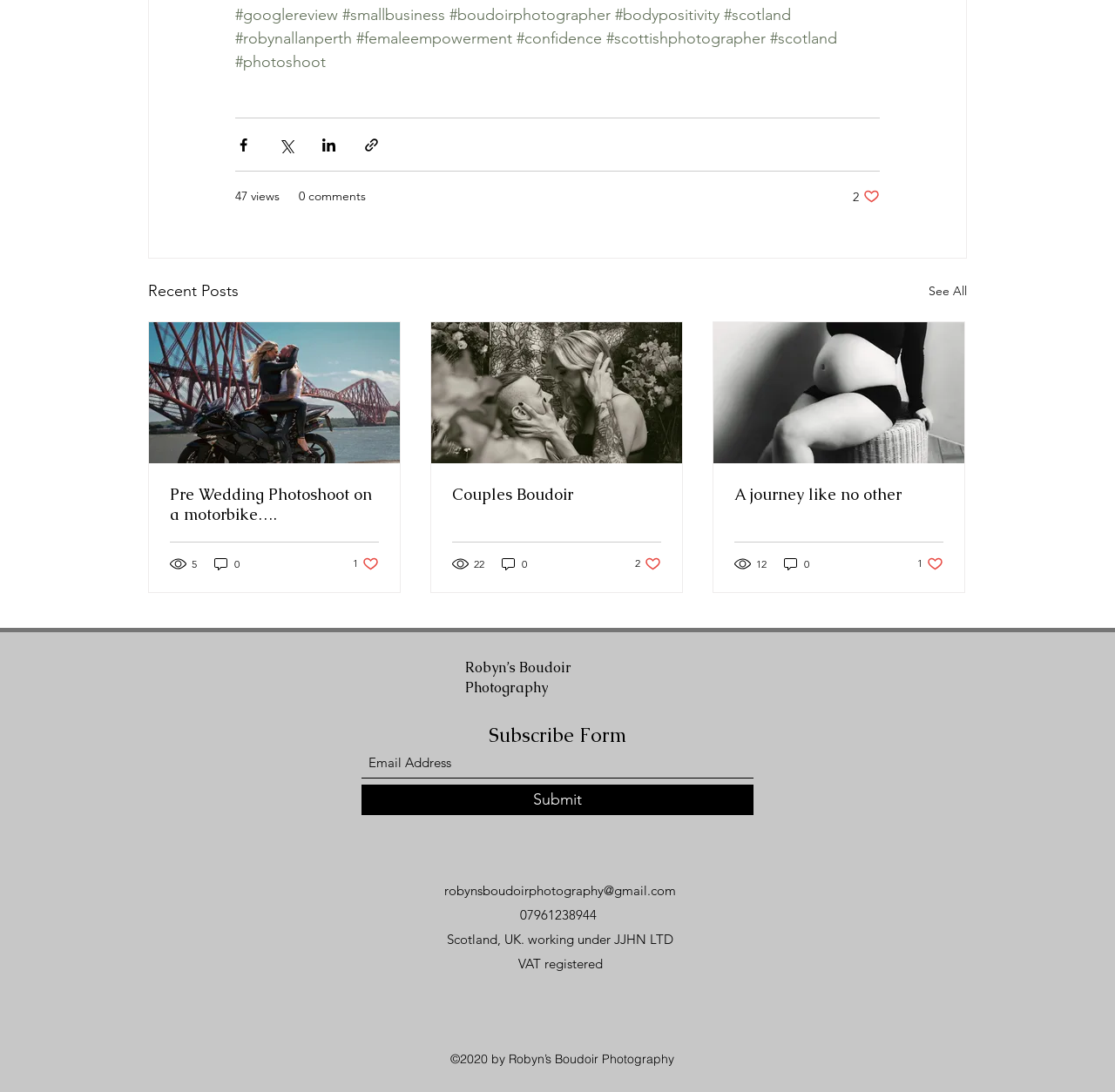Determine the bounding box coordinates for the element that should be clicked to follow this instruction: "Click on the 'Robyn’s Boudoir Photography' link". The coordinates should be given as four float numbers between 0 and 1, in the format [left, top, right, bottom].

[0.417, 0.603, 0.512, 0.638]